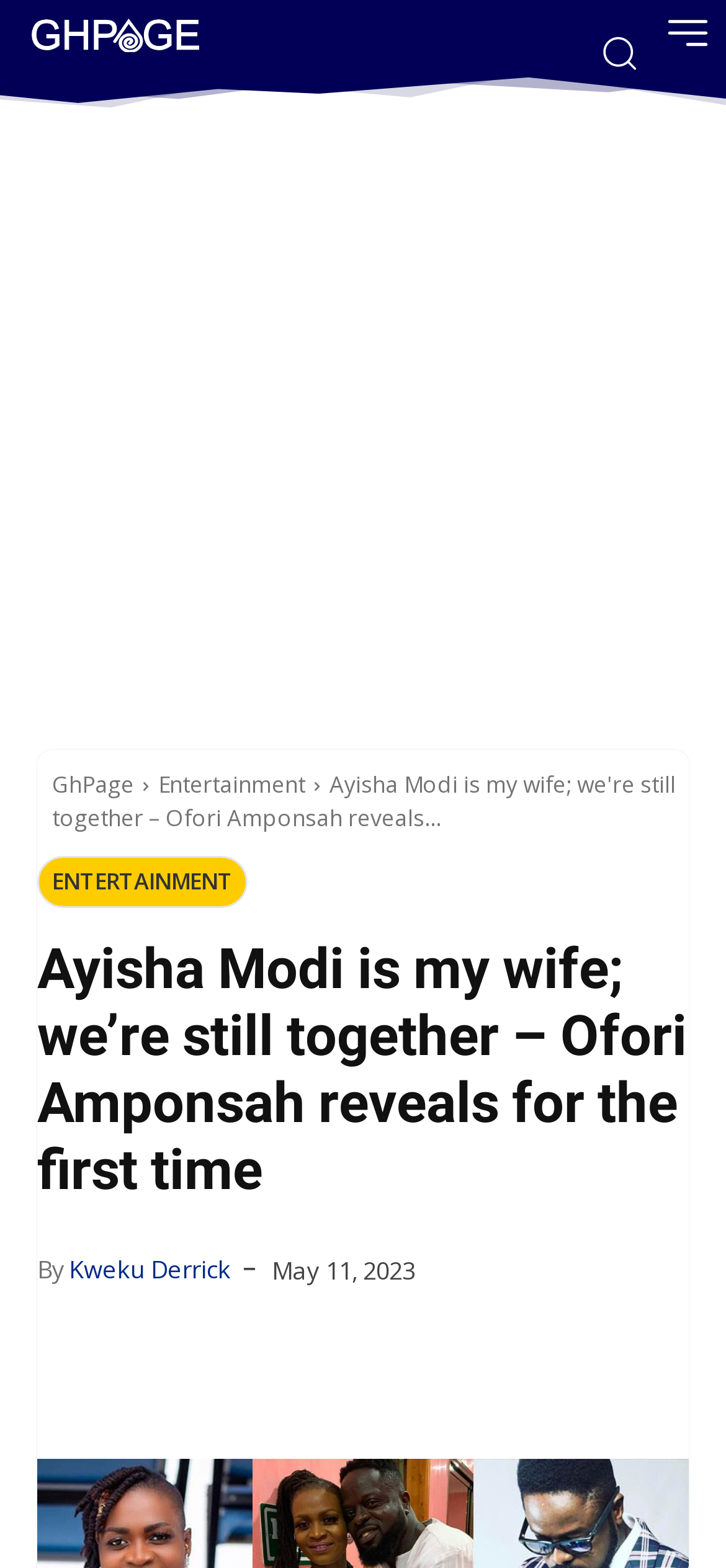Construct a comprehensive caption that outlines the webpage's structure and content.

The webpage is about a news article featuring Veteran Highlife musician, Ofori Amponsah, and his recent revelations about his current relationship with controversial socialite, Ayisha. 

At the top left of the page, there is a logo of "GHPAGE" accompanied by an image. On the top right, there are three images, possibly related to the article or advertisements. 

Below the logo, there is a large image that spans the entire width of the page. 

On the left side of the page, there are three links: "GhPage", "Entertainment", and "ENTERTAINMENT". 

The main article title, "Ayisha Modi is my wife; we’re still together – Ofori Amponsah reveals for the first time", is prominently displayed in the middle of the page. 

Below the title, there is a byline "By Kweku Derrick" and a timestamp "May 11, 2023". 

On the same line as the byline and timestamp, there are three social media links: Facebook, Twitter, and WhatsApp.